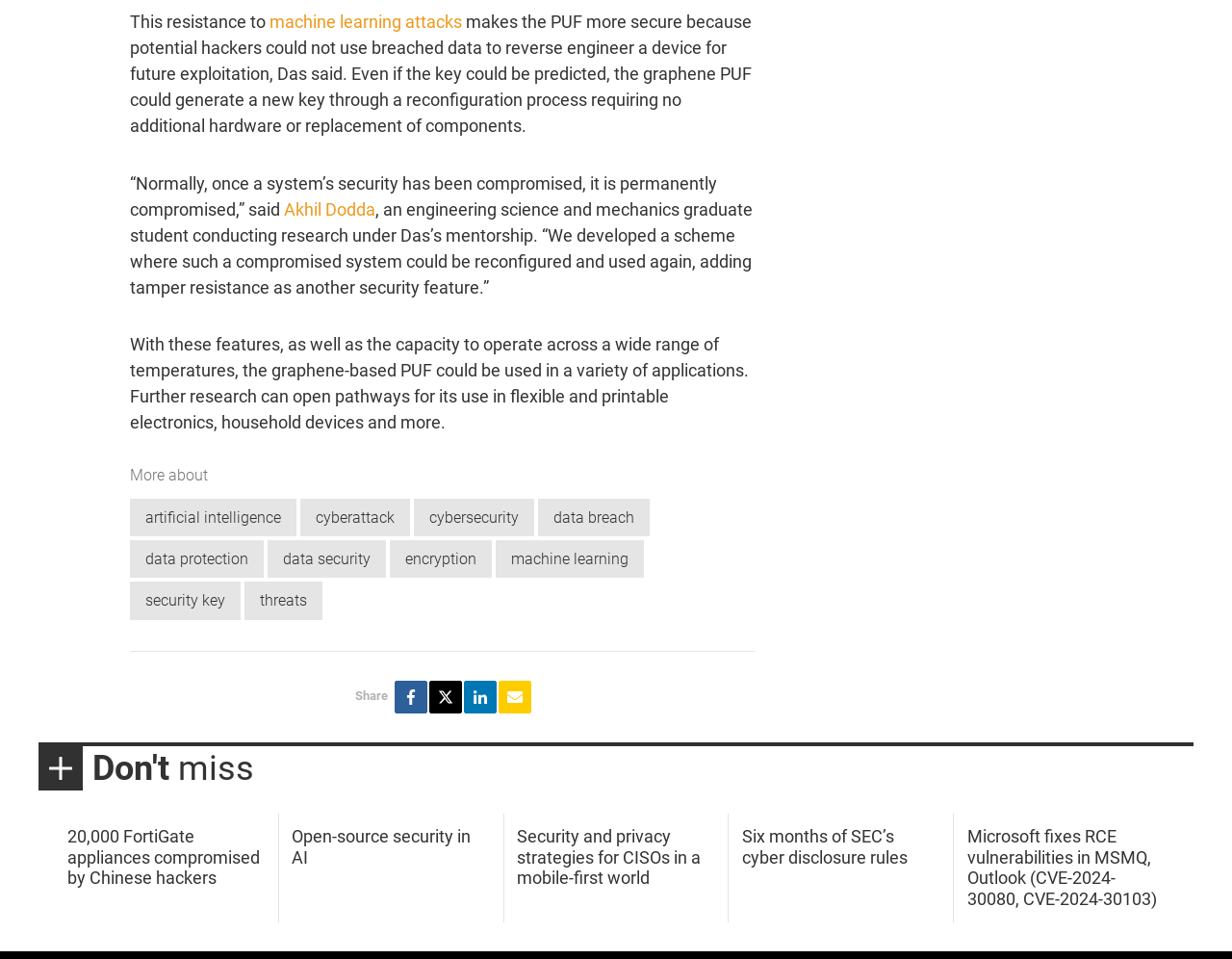Show me the bounding box coordinates of the clickable region to achieve the task as per the instruction: "Check the article about 20,000 FortiGate appliances compromised by Chinese hackers".

[0.054, 0.862, 0.211, 0.926]